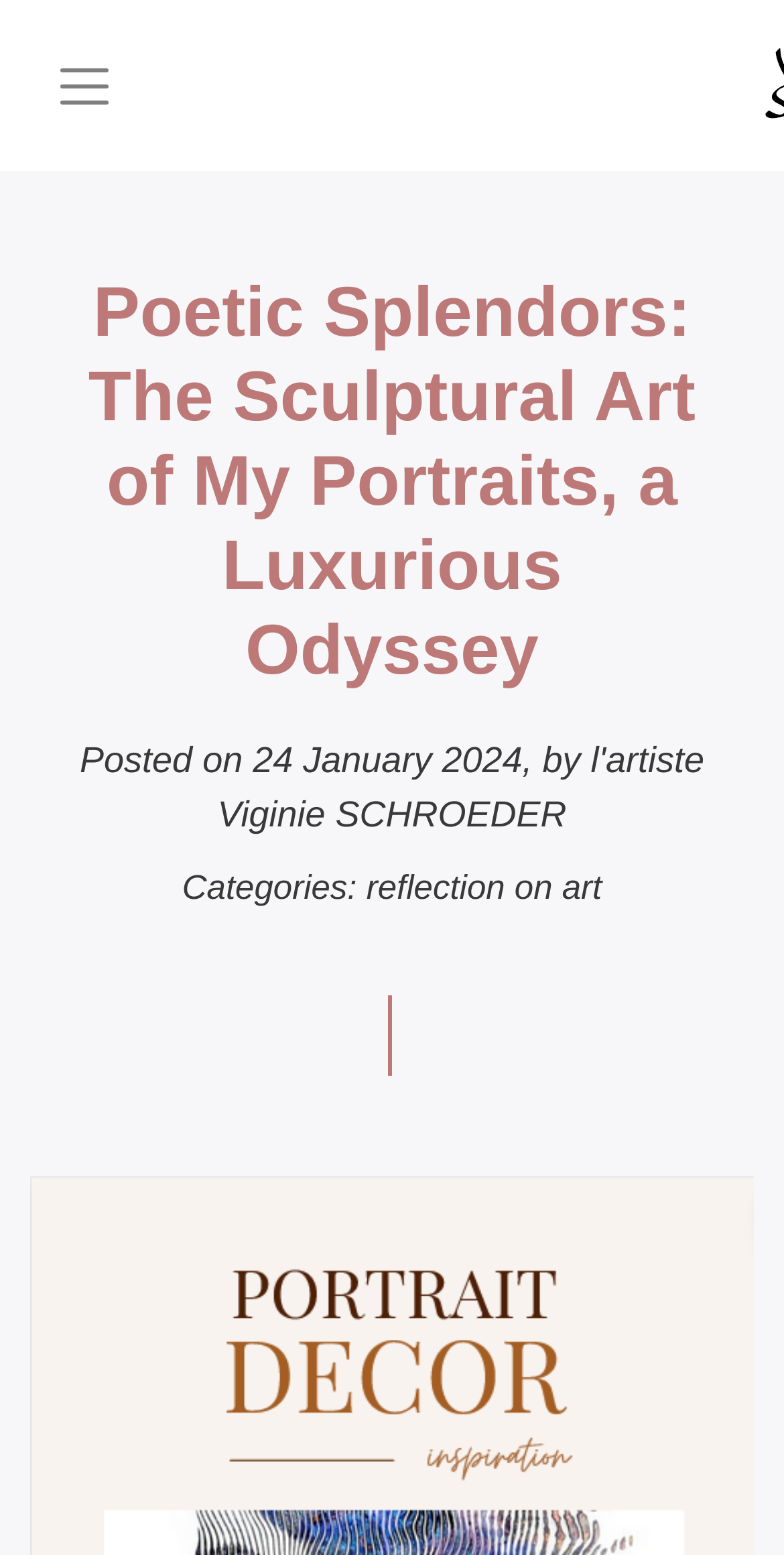Reply to the question with a brief word or phrase: What type of art is featured on the website?

portraits